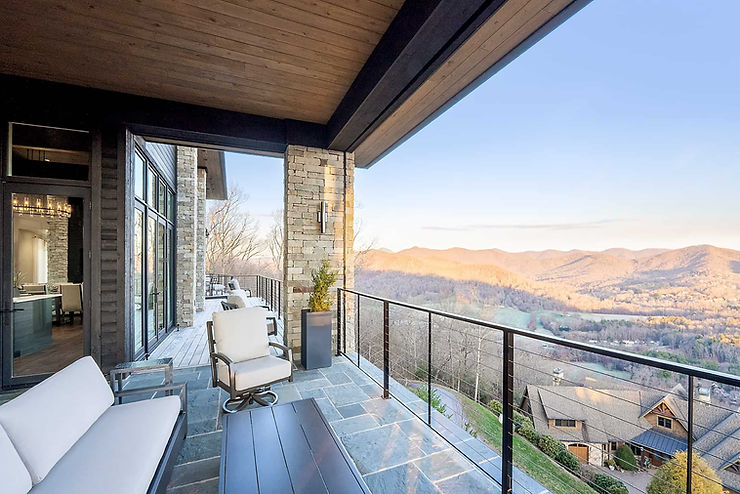Respond to the question with just a single word or phrase: 
What is the purpose of the large glass walls?

Allowing natural light and seamless transitions